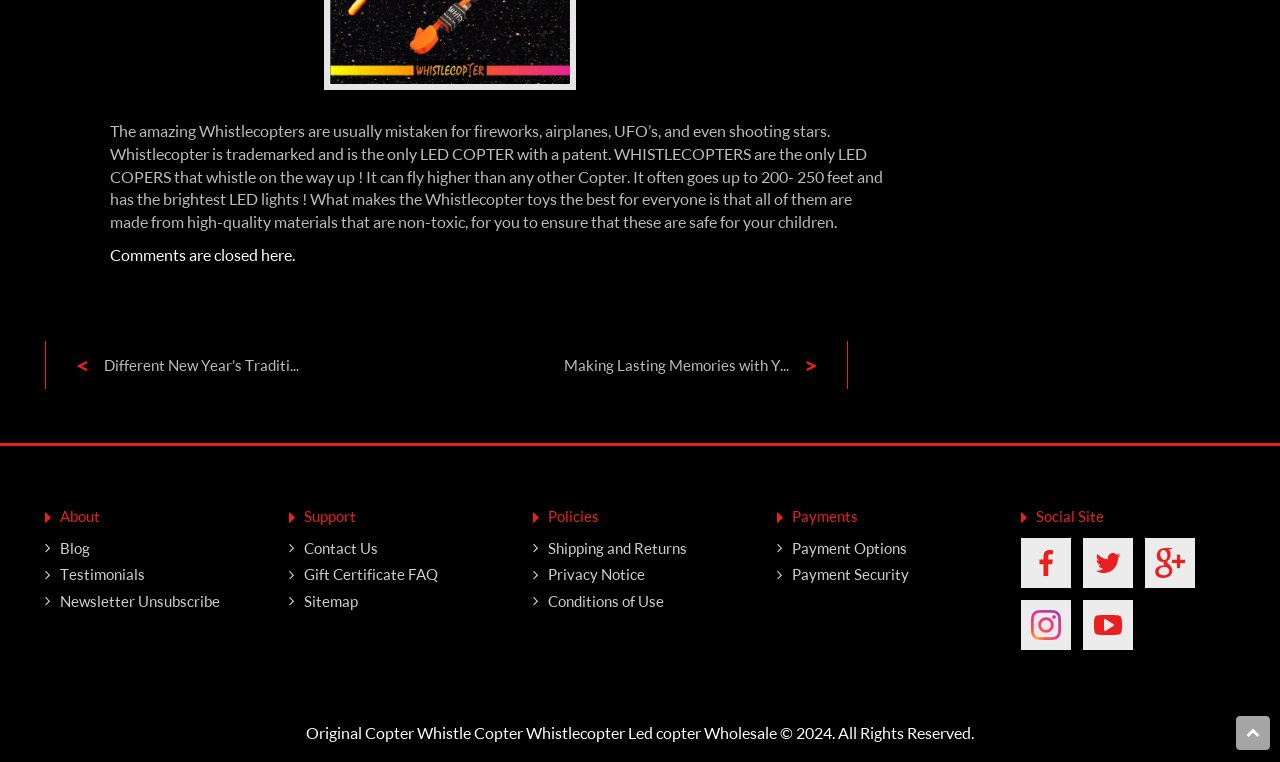Find the bounding box coordinates for the area you need to click to carry out the instruction: "Click on the 'About' link". The coordinates should be four float numbers between 0 and 1, indicated as [left, top, right, bottom].

[0.047, 0.666, 0.078, 0.689]